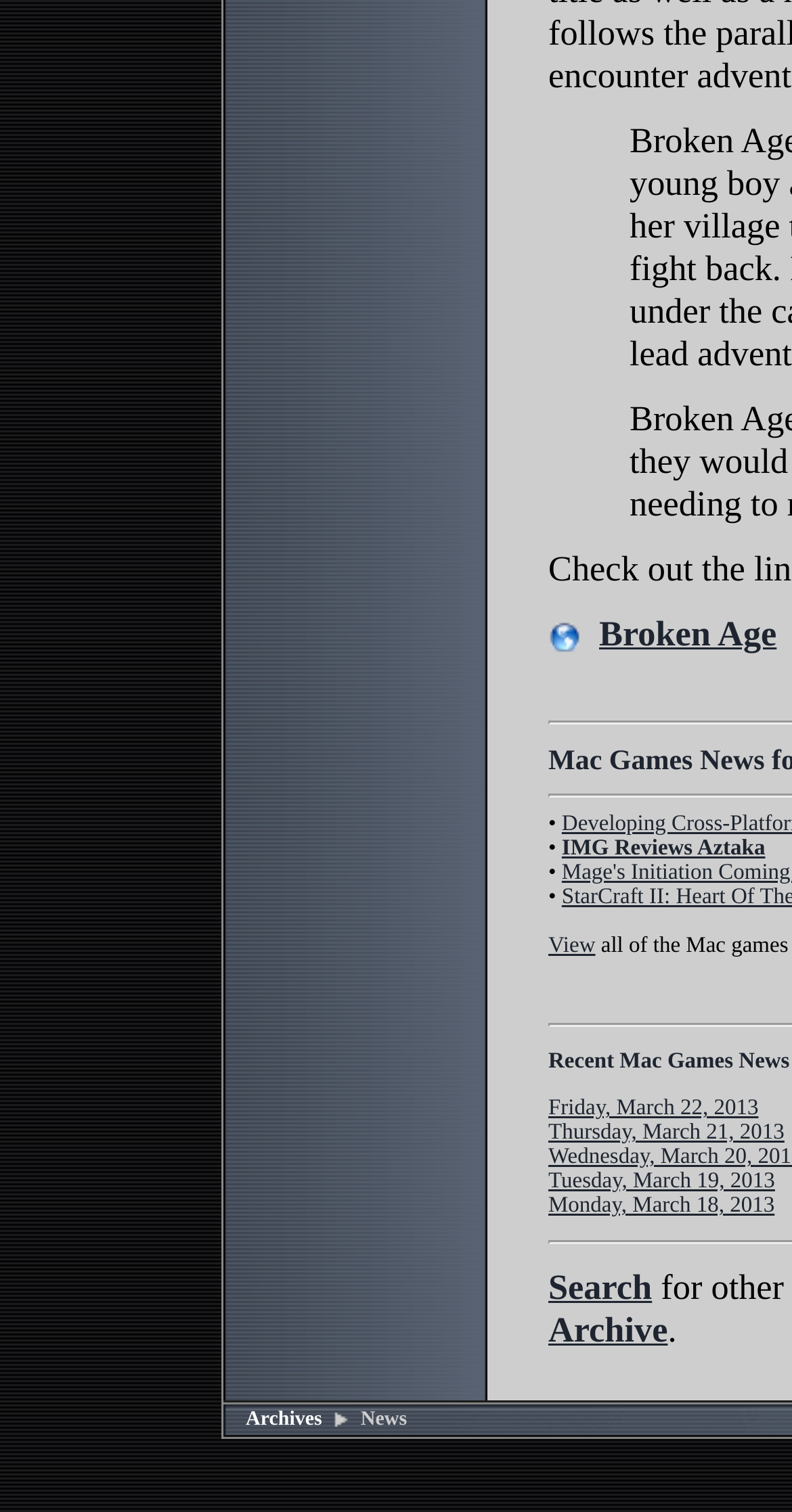Answer the question with a brief word or phrase:
How many links are there in the webpage?

7